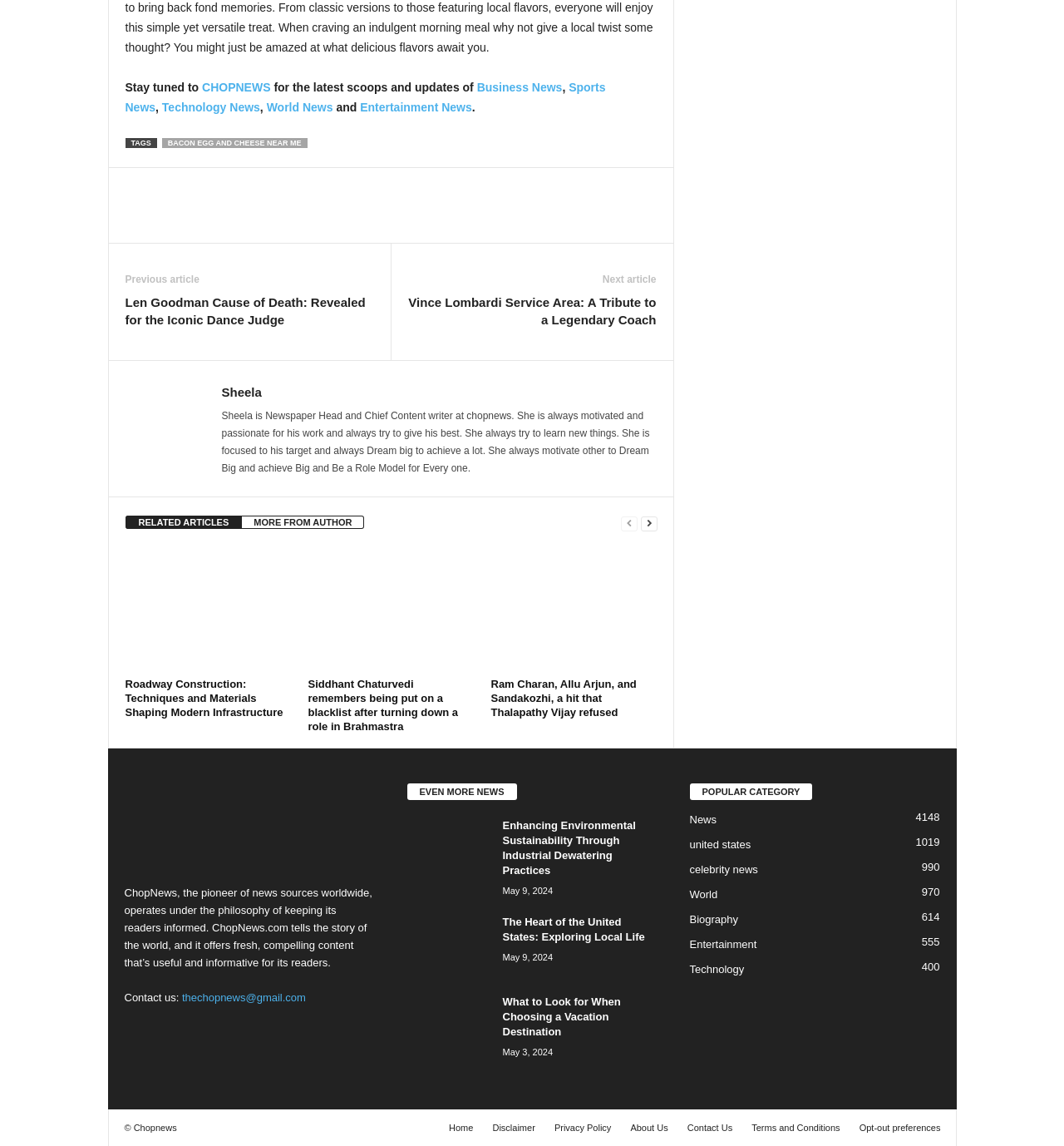Provide a single word or phrase answer to the question: 
What is the name of the news website?

ChopNews